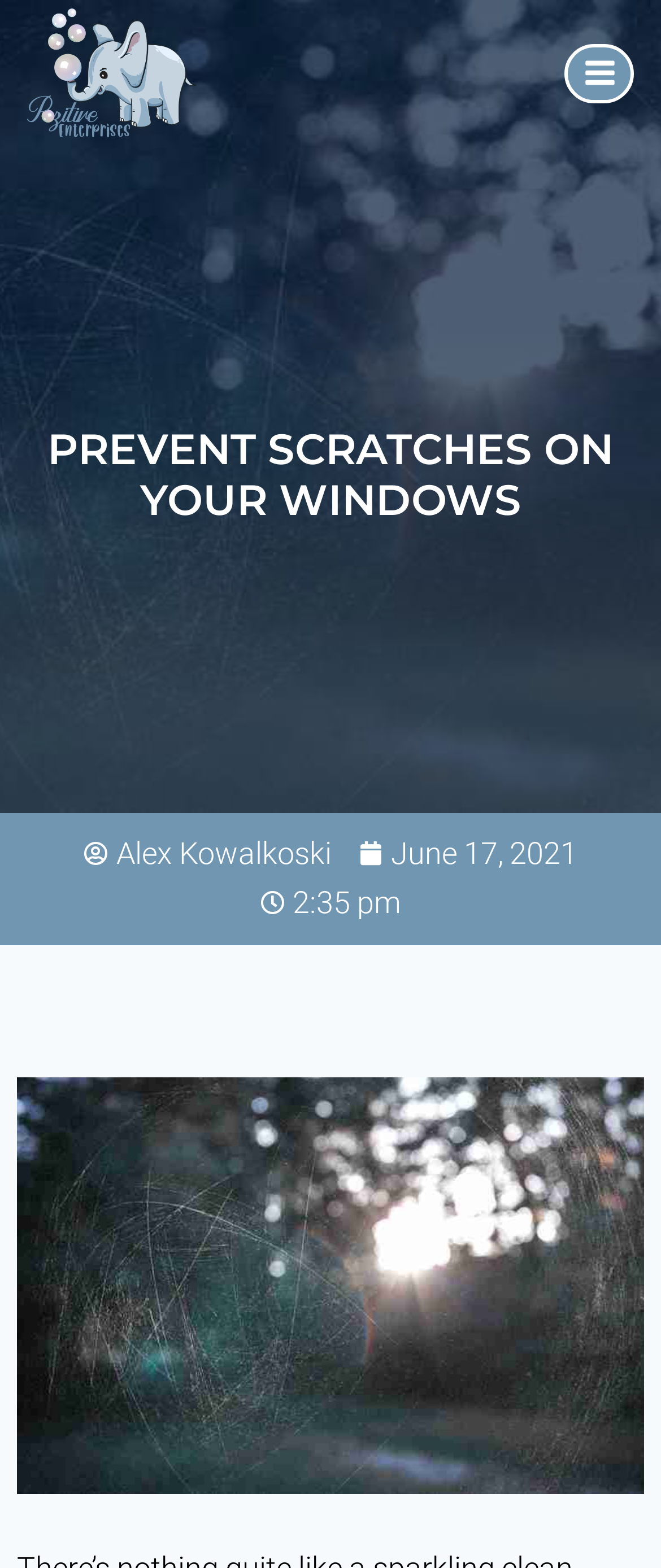Bounding box coordinates should be provided in the format (top-left x, top-left y, bottom-right x, bottom-right y) with all values between 0 and 1. Identify the bounding box for this UI element: June 17, 2021

[0.542, 0.529, 0.873, 0.56]